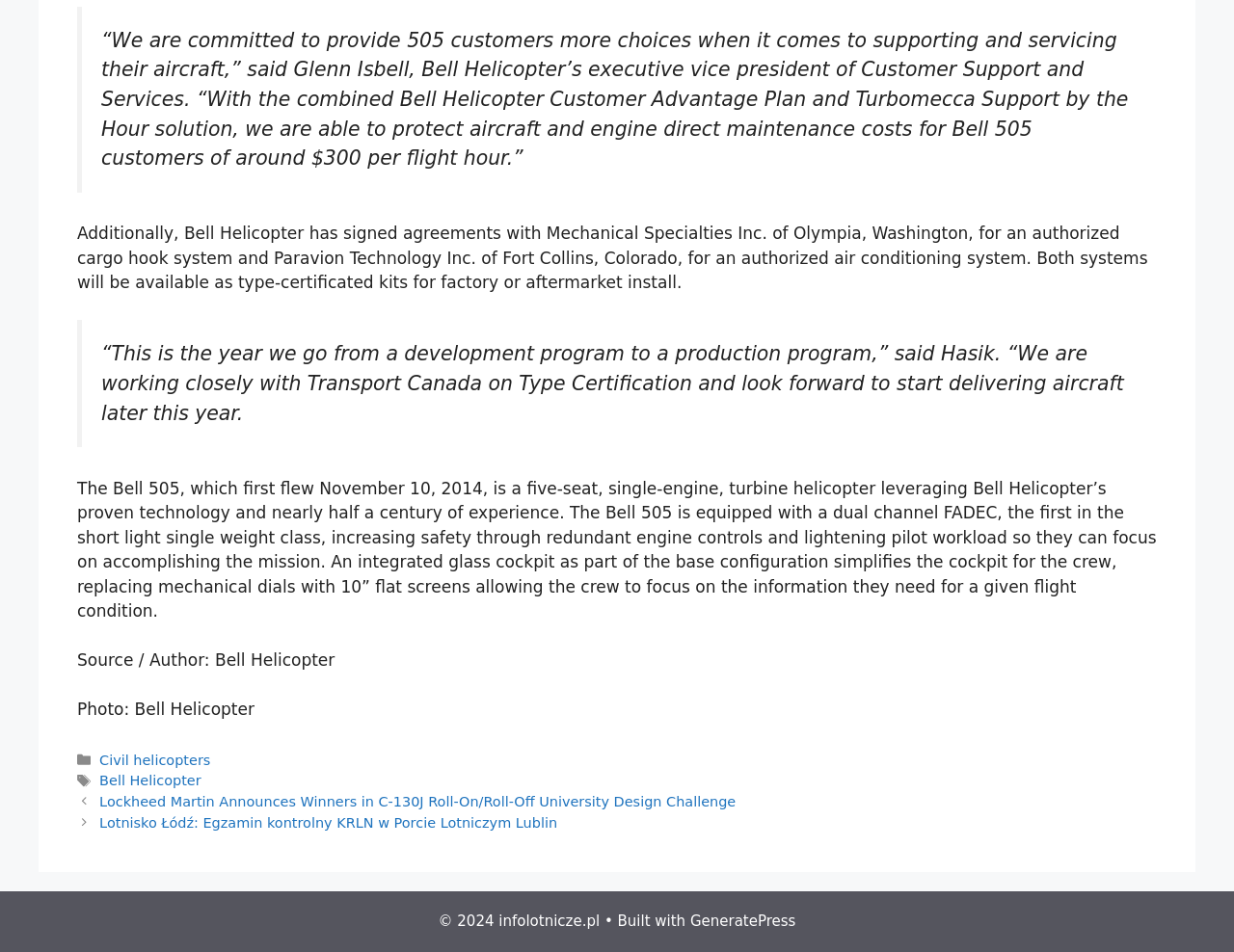What is the estimated direct maintenance cost per flight hour for Bell 505 customers?
Provide an in-depth answer to the question, covering all aspects.

According to the article, the combined Bell Helicopter Customer Advantage Plan and Turbomecca Support by the Hour solution can protect aircraft and engine direct maintenance costs for Bell 505 customers of around $300 per flight hour. This information can be found in the first blockquote section of the webpage.